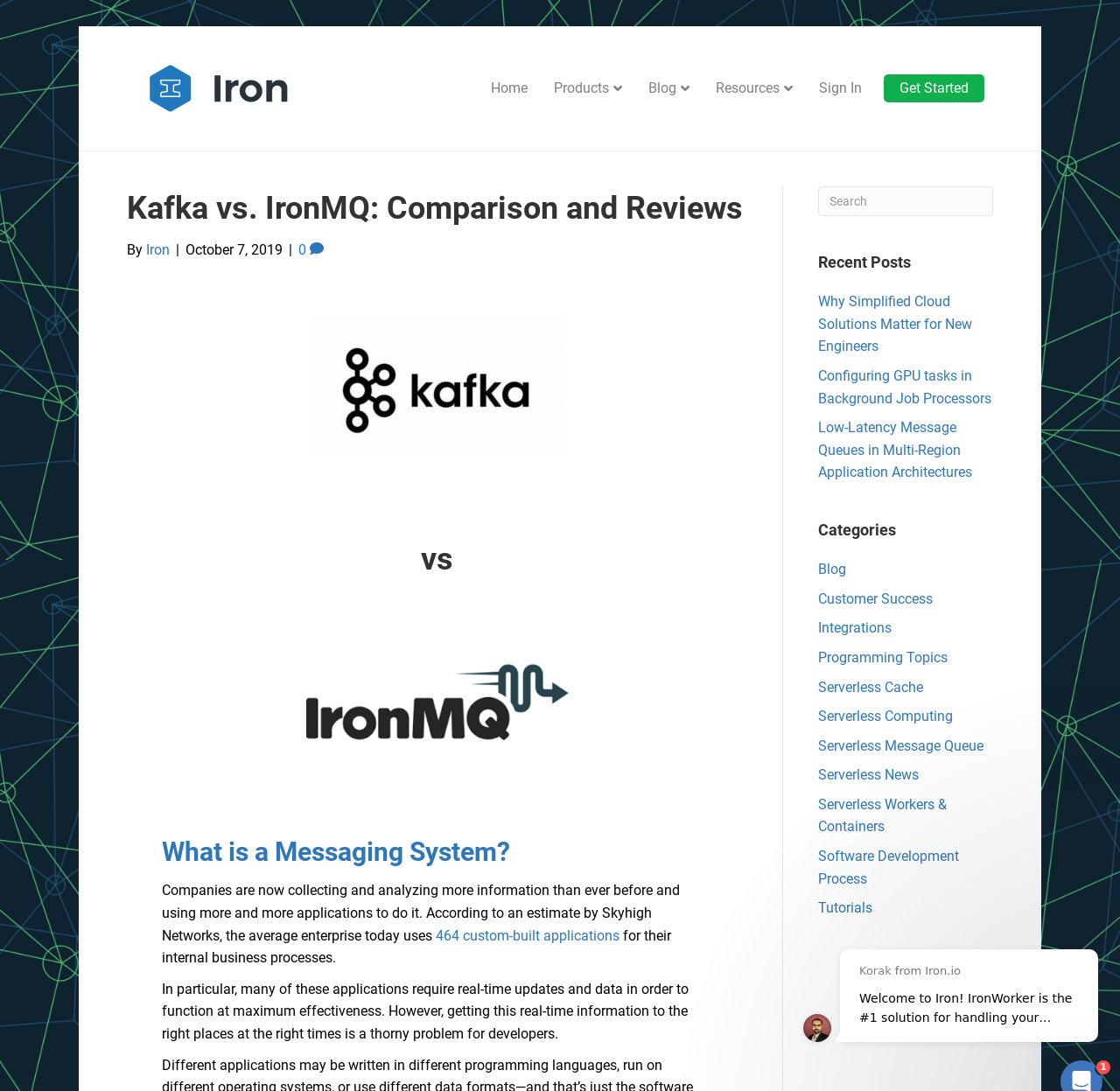Identify the title of the webpage and provide its text content.

Kafka vs. IronMQ: Comparison and Reviews